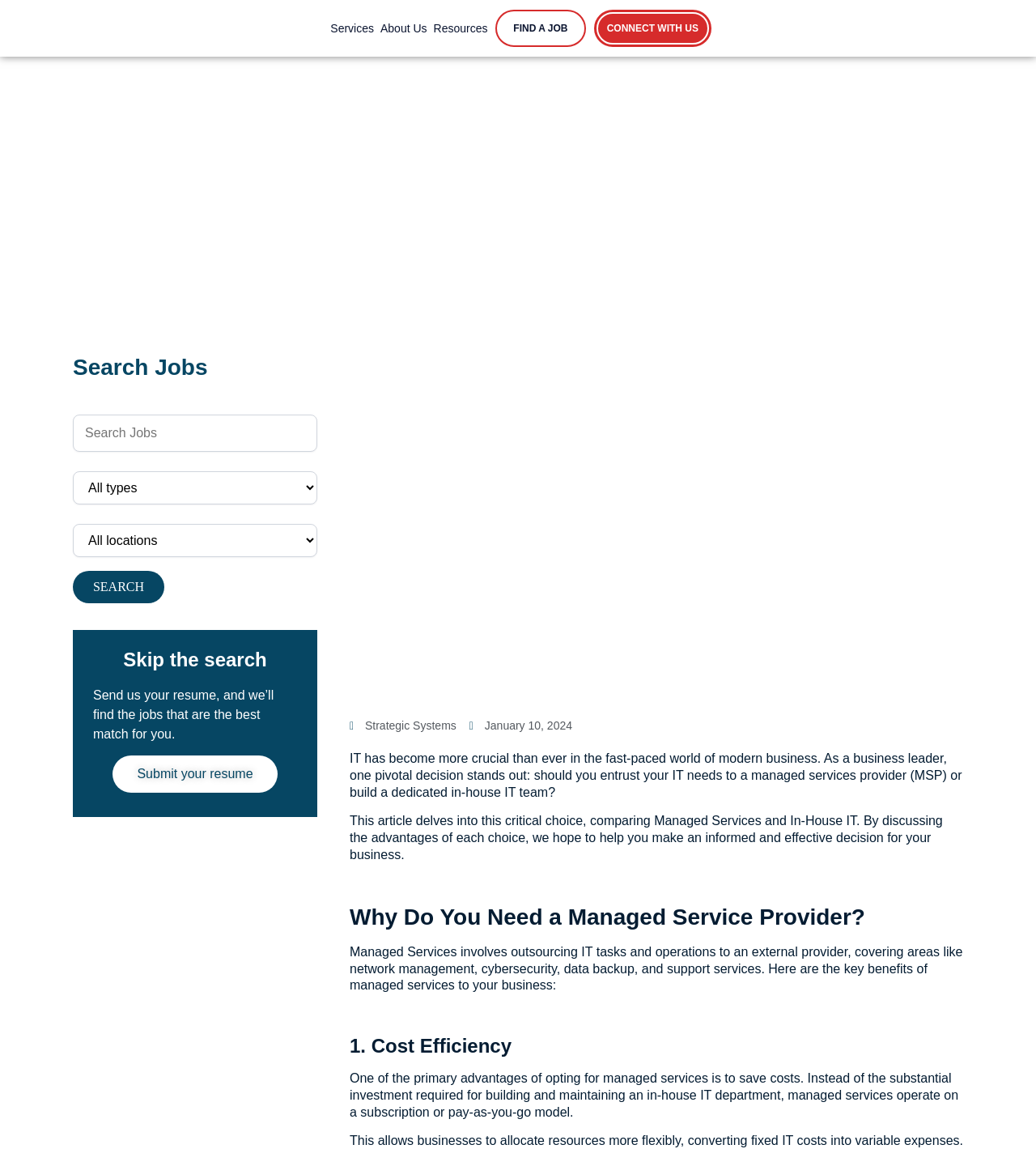Based on the image, please elaborate on the answer to the following question:
What can be searched on this webpage?

The search bar has a placeholder 'Key Word or Key Words' and a combobox to limit jobs to a specific type or location, indicating that the webpage allows users to search for jobs.